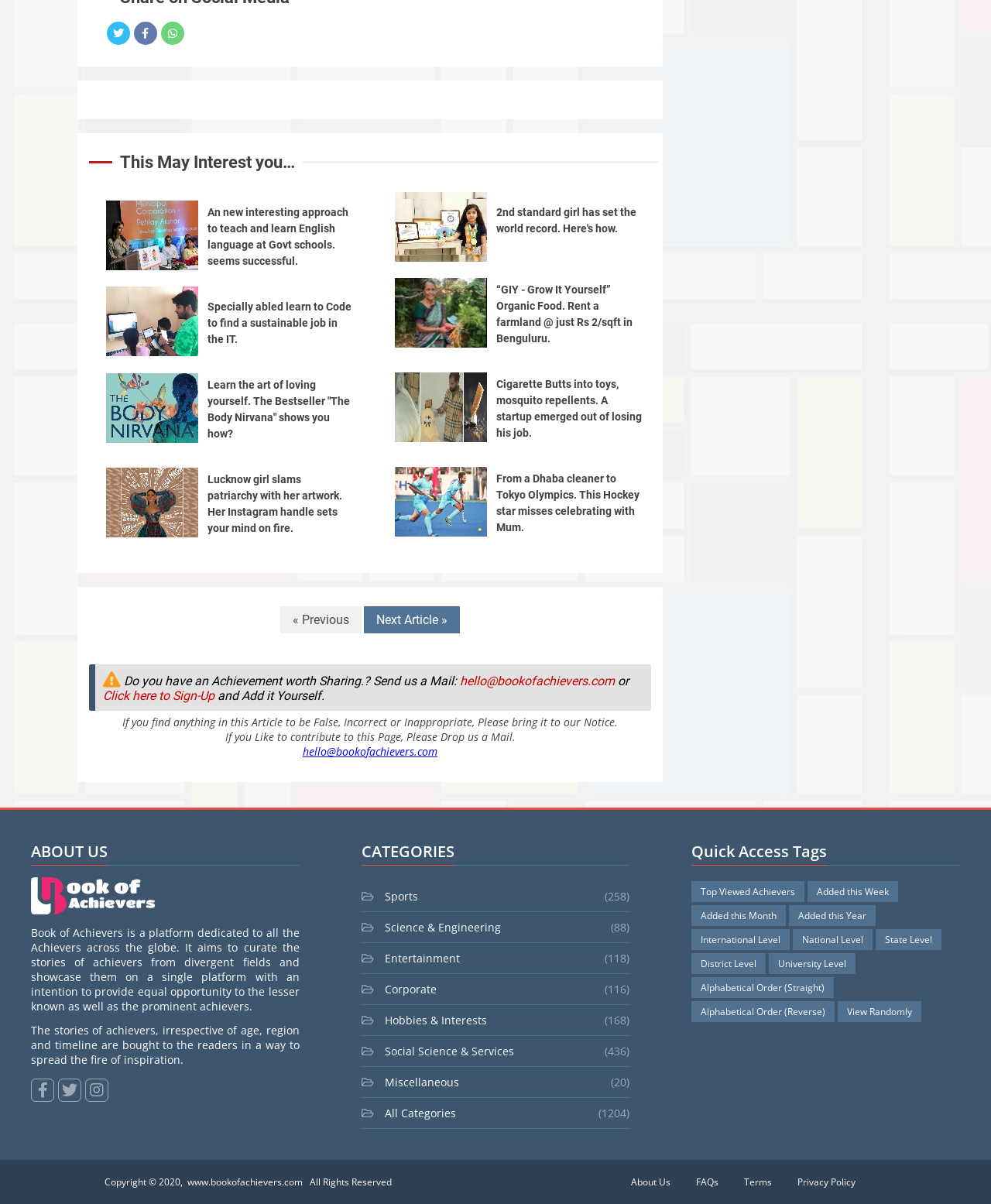Please specify the bounding box coordinates for the clickable region that will help you carry out the instruction: "Click on the 'Click here to Sign-Up' link".

[0.104, 0.572, 0.216, 0.584]